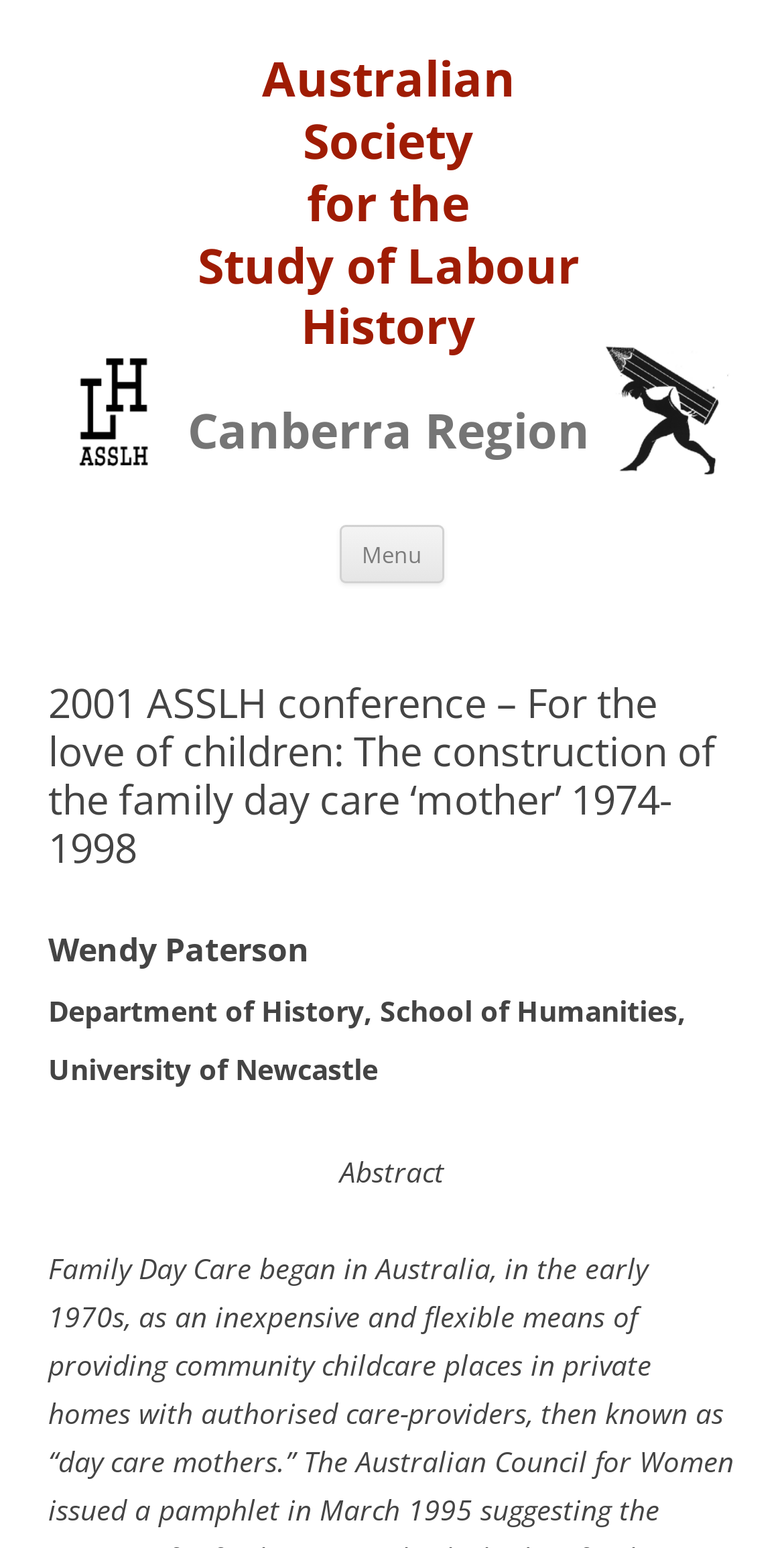Provide a brief response to the question using a single word or phrase: 
What is the purpose of Family Day Care?

Providing community childcare places